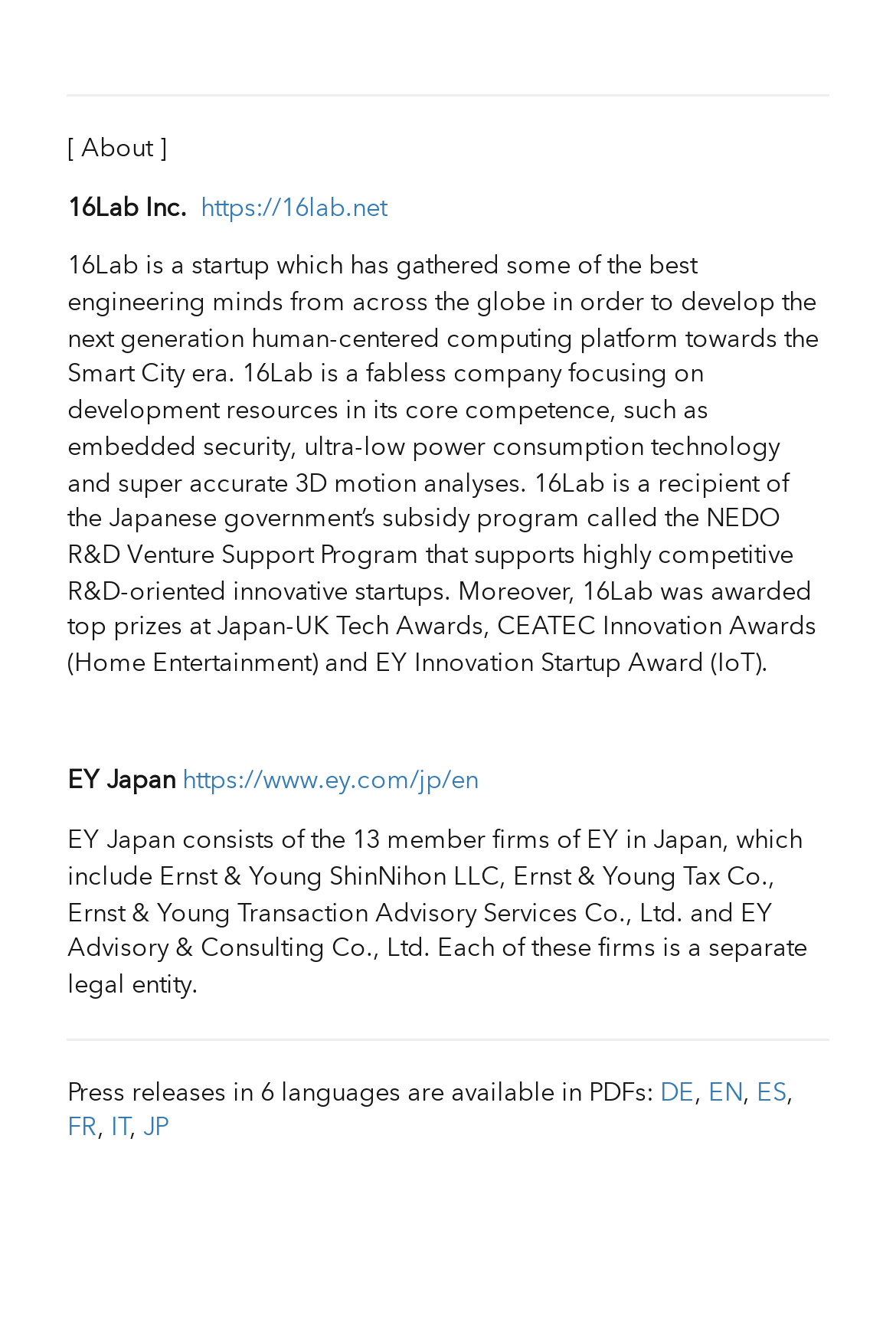What is the name of the startup?
Answer with a single word or phrase, using the screenshot for reference.

16Lab Inc.